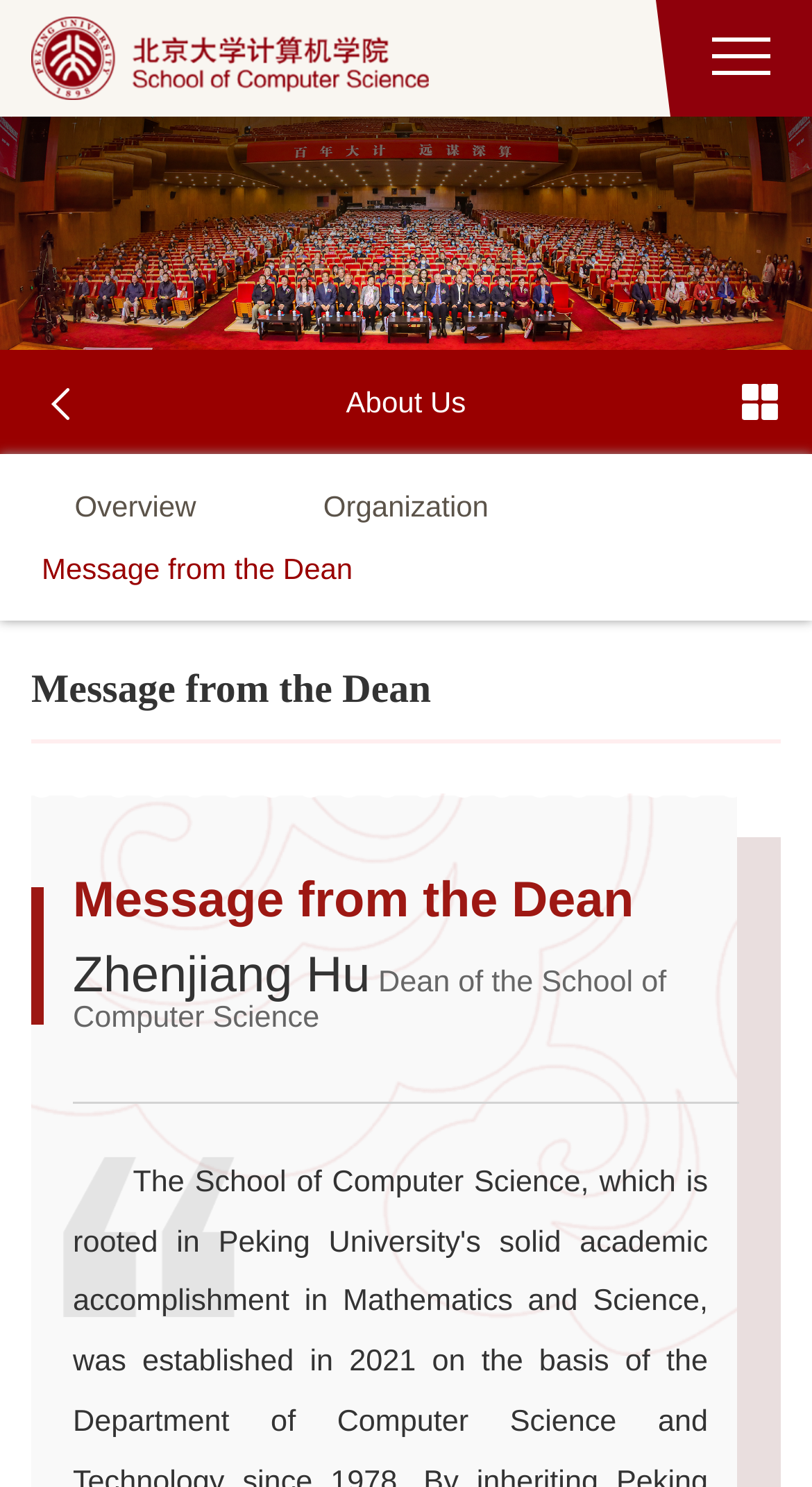How many links are there in the description list?
Refer to the screenshot and respond with a concise word or phrase.

3